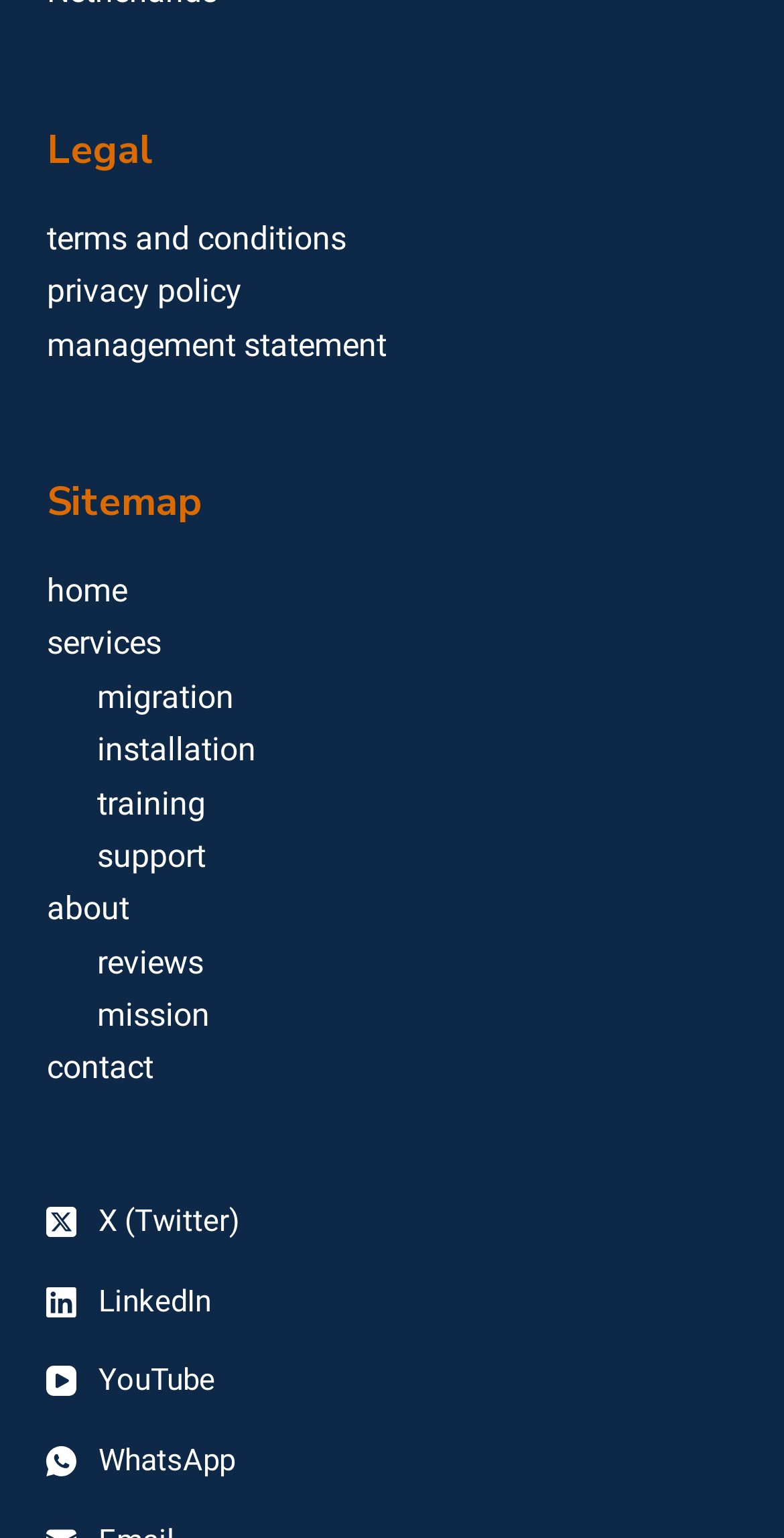Find the bounding box coordinates for the HTML element described in this sentence: "terms and conditions". Provide the coordinates as four float numbers between 0 and 1, in the format [left, top, right, bottom].

[0.06, 0.142, 0.442, 0.167]